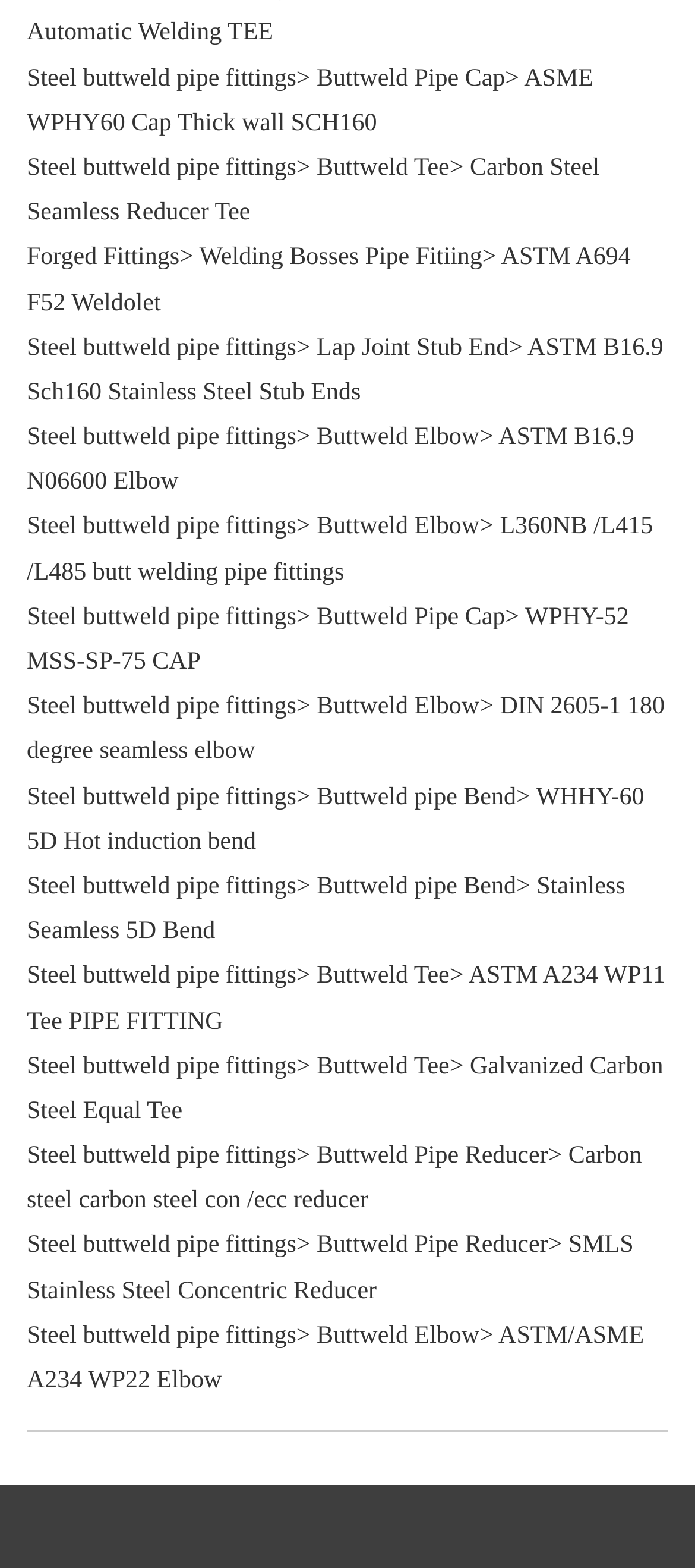How many types of pipe fittings are listed?
Refer to the screenshot and respond with a concise word or phrase.

Multiple